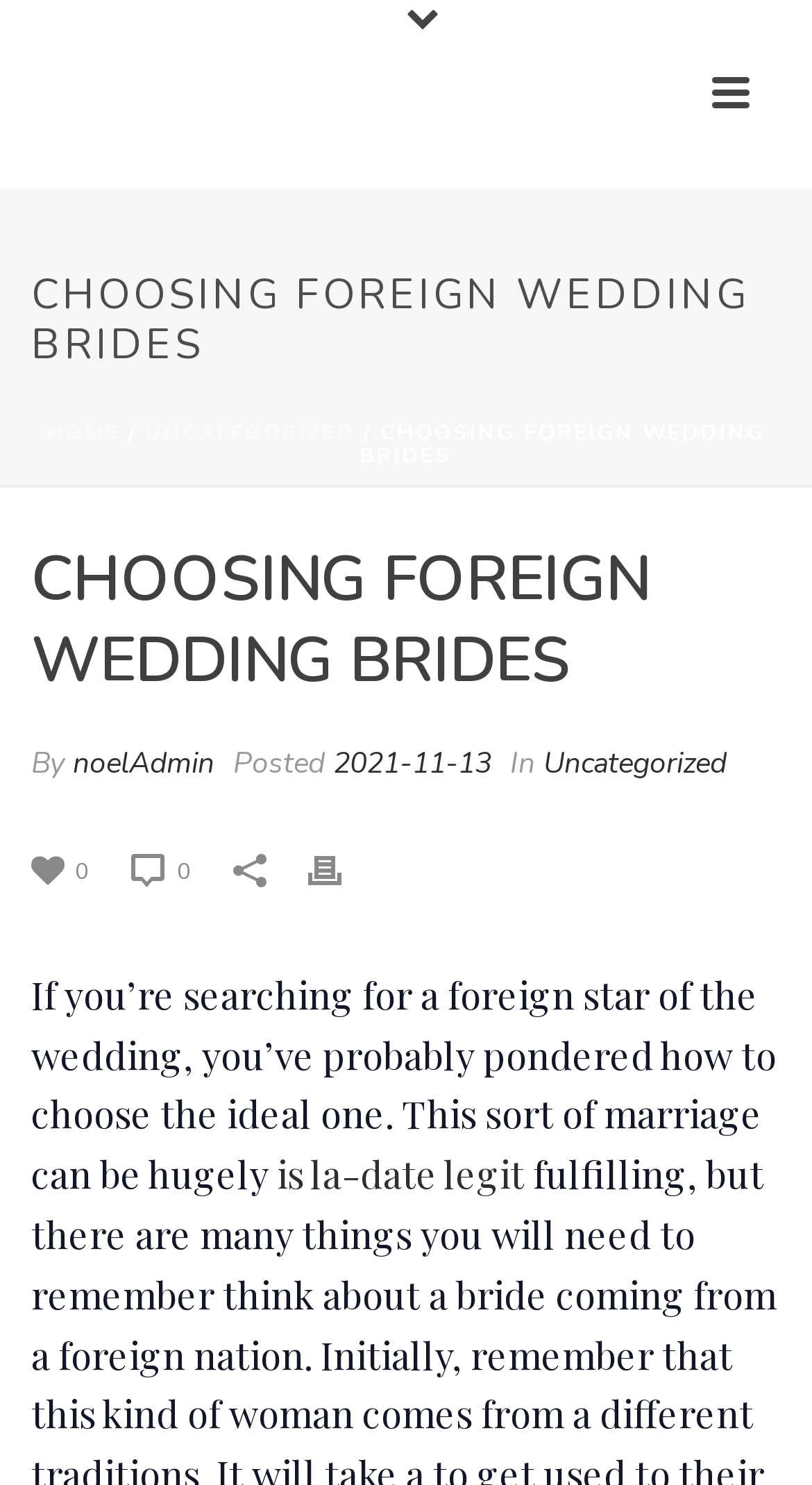Locate the bounding box of the UI element based on this description: "0". Provide four float numbers between 0 and 1 as [left, top, right, bottom].

[0.038, 0.566, 0.11, 0.6]